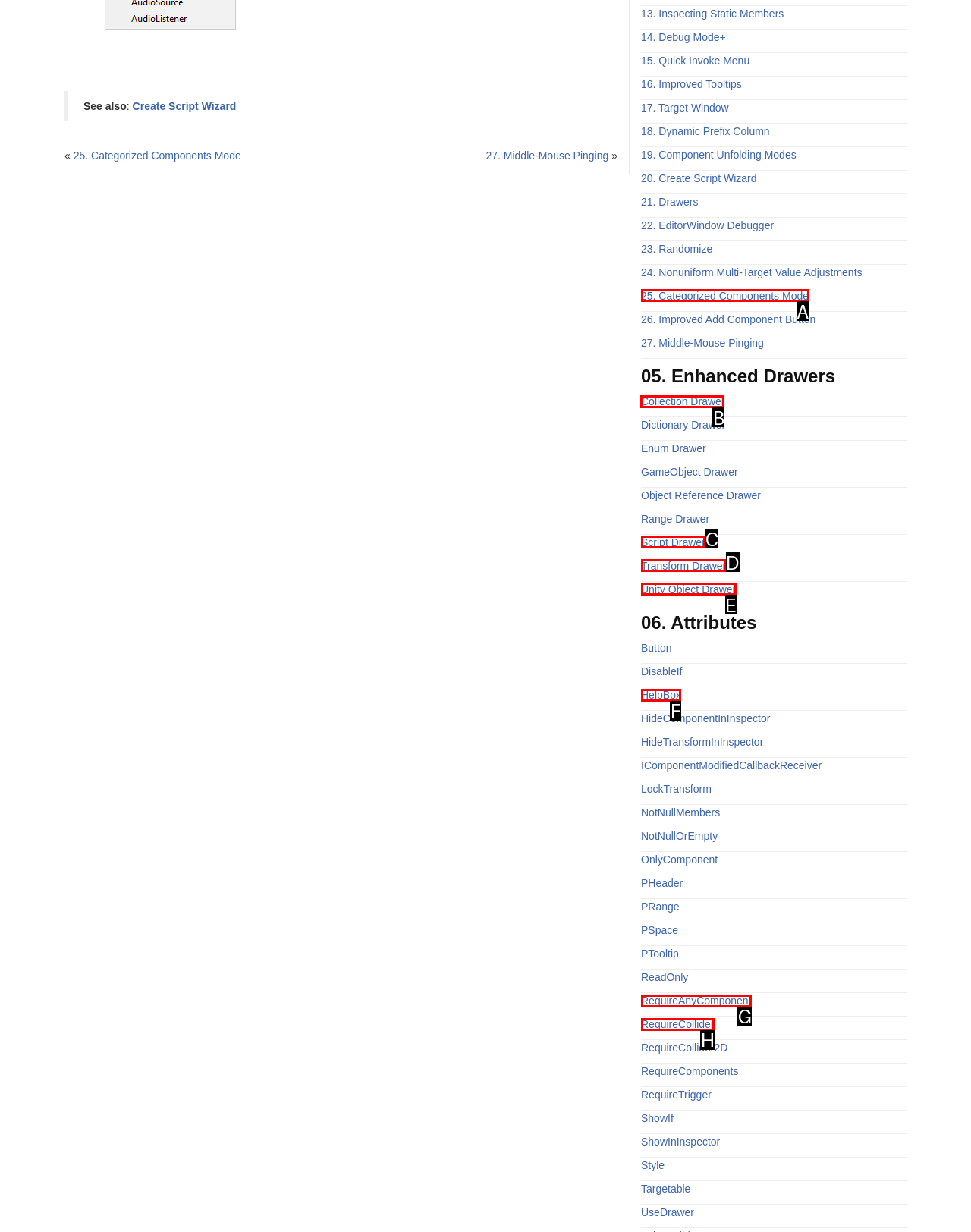Select the letter of the UI element that matches this task: Open 'Collection Drawer'
Provide the answer as the letter of the correct choice.

B